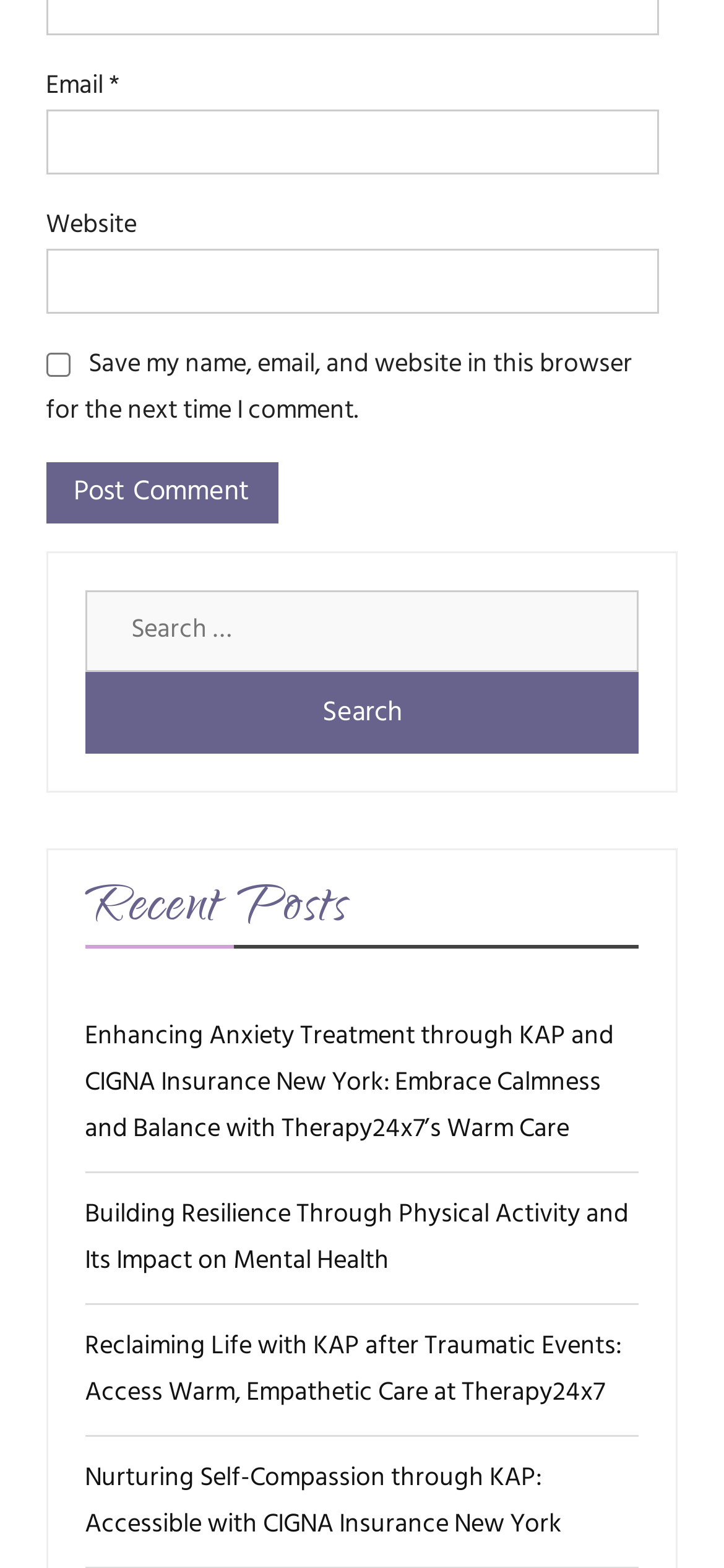Given the element description: "parent_node: Search for: value="Search"", predict the bounding box coordinates of this UI element. The coordinates must be four float numbers between 0 and 1, given as [left, top, right, bottom].

[0.117, 0.428, 0.883, 0.481]